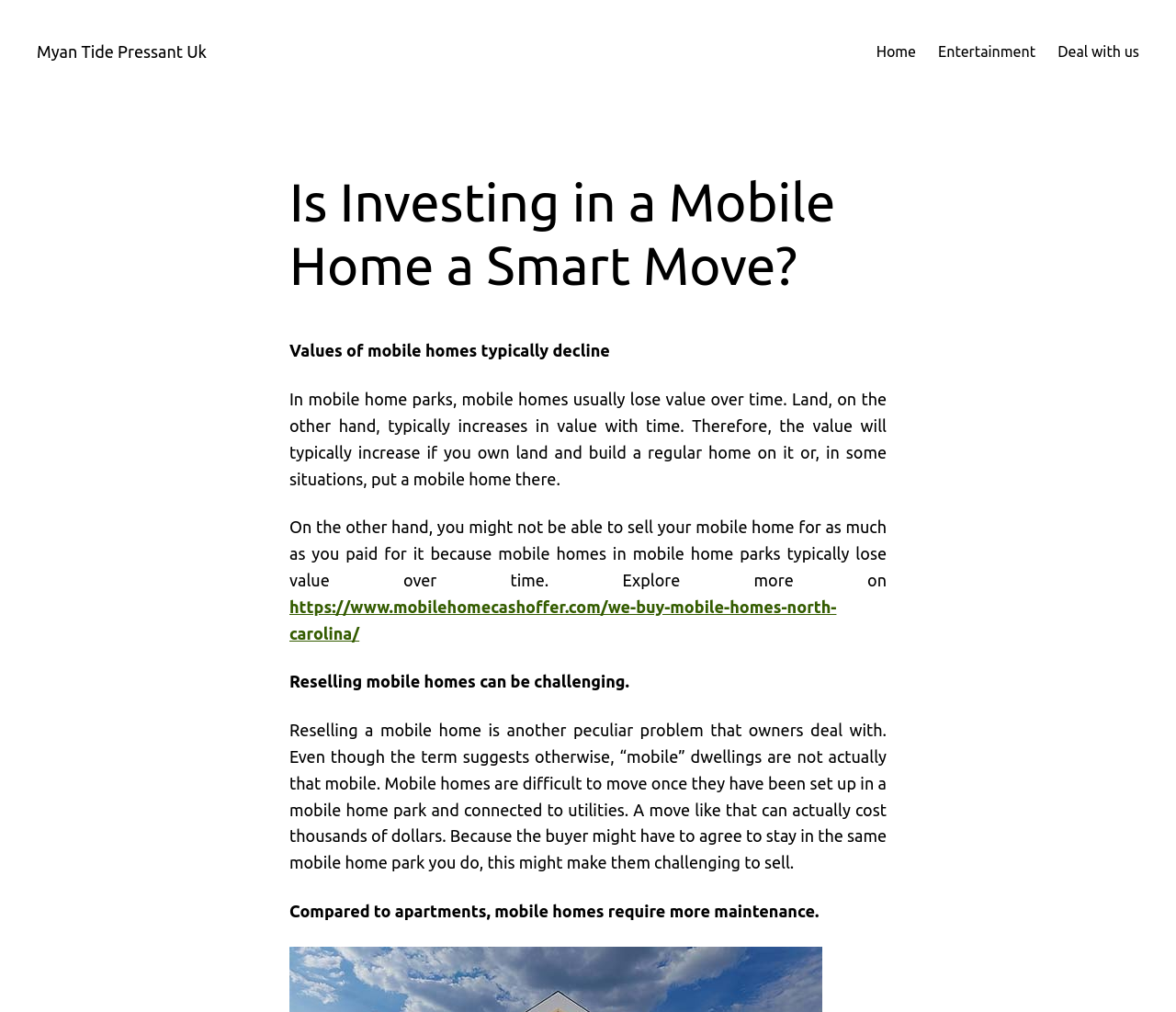Provide your answer in one word or a succinct phrase for the question: 
What is the purpose of the link 'https://www.mobilehomecashoffer.com/we-buy-mobile-homes-north_carolina/'?

Explore more on mobile home selling